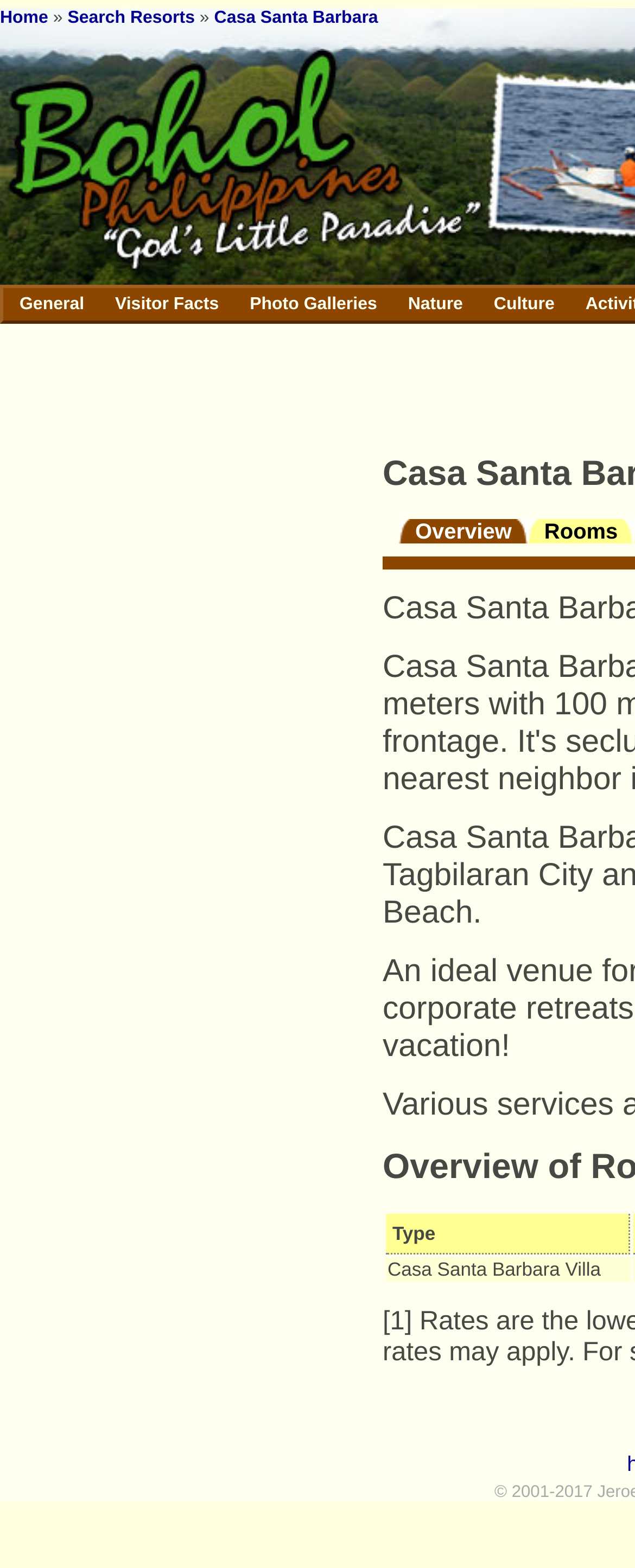Please find the bounding box coordinates of the clickable region needed to complete the following instruction: "view general information". The bounding box coordinates must consist of four float numbers between 0 and 1, i.e., [left, top, right, bottom].

[0.013, 0.185, 0.15, 0.203]